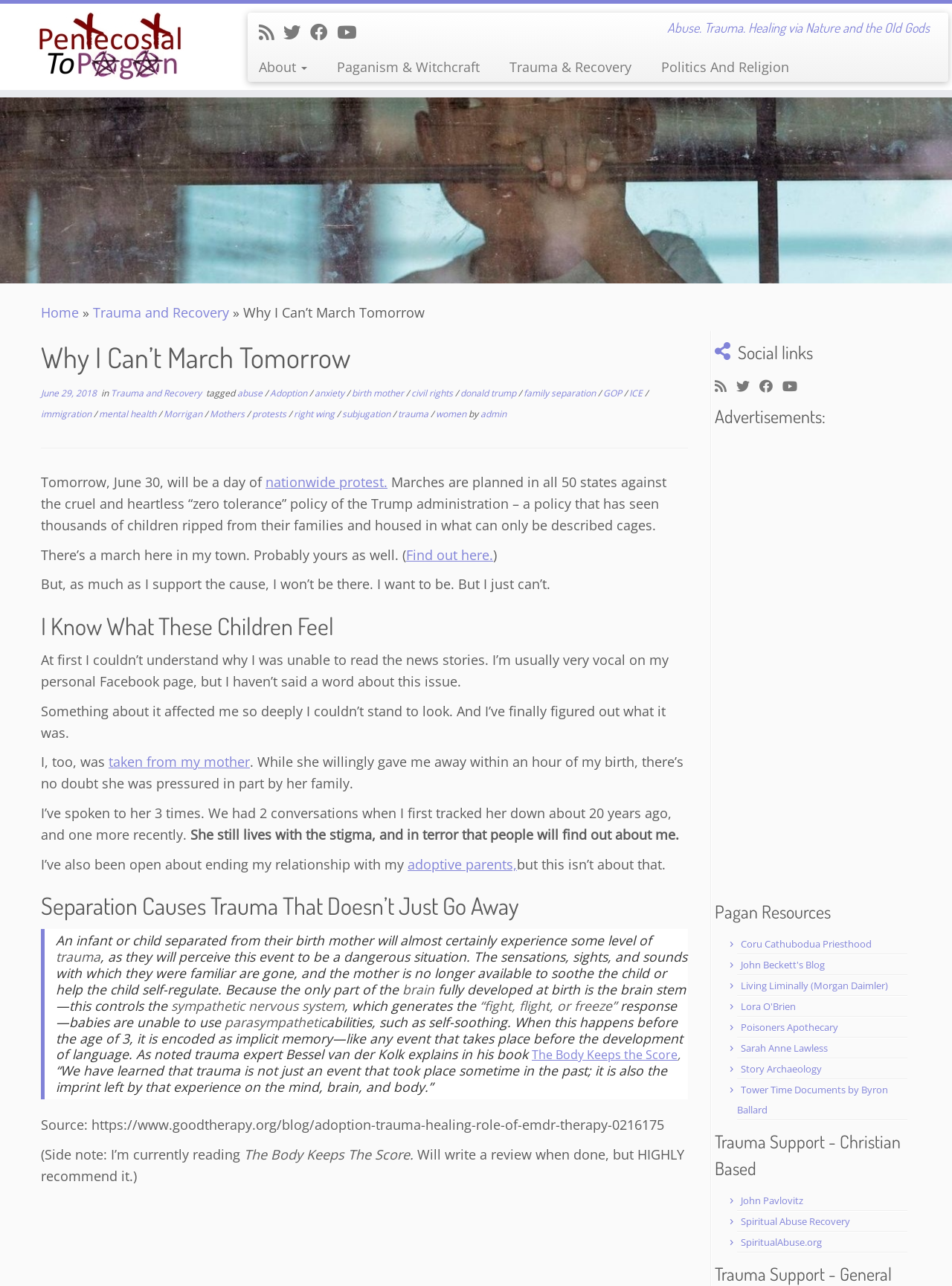Please locate and retrieve the main header text of the webpage.

Why I Can’t March Tomorrow